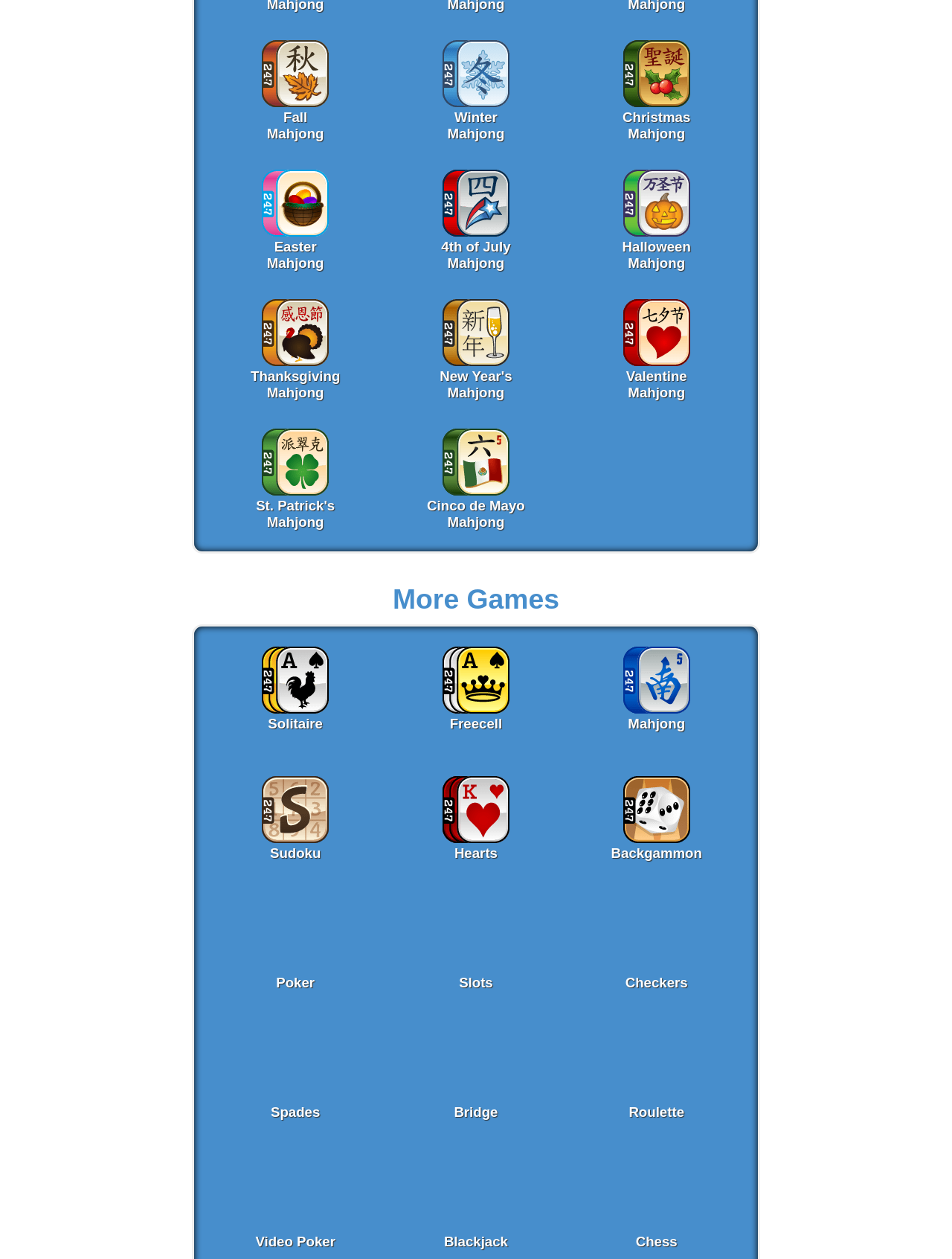Please locate the bounding box coordinates of the element that should be clicked to complete the given instruction: "Click on Find a Local Doctor".

None